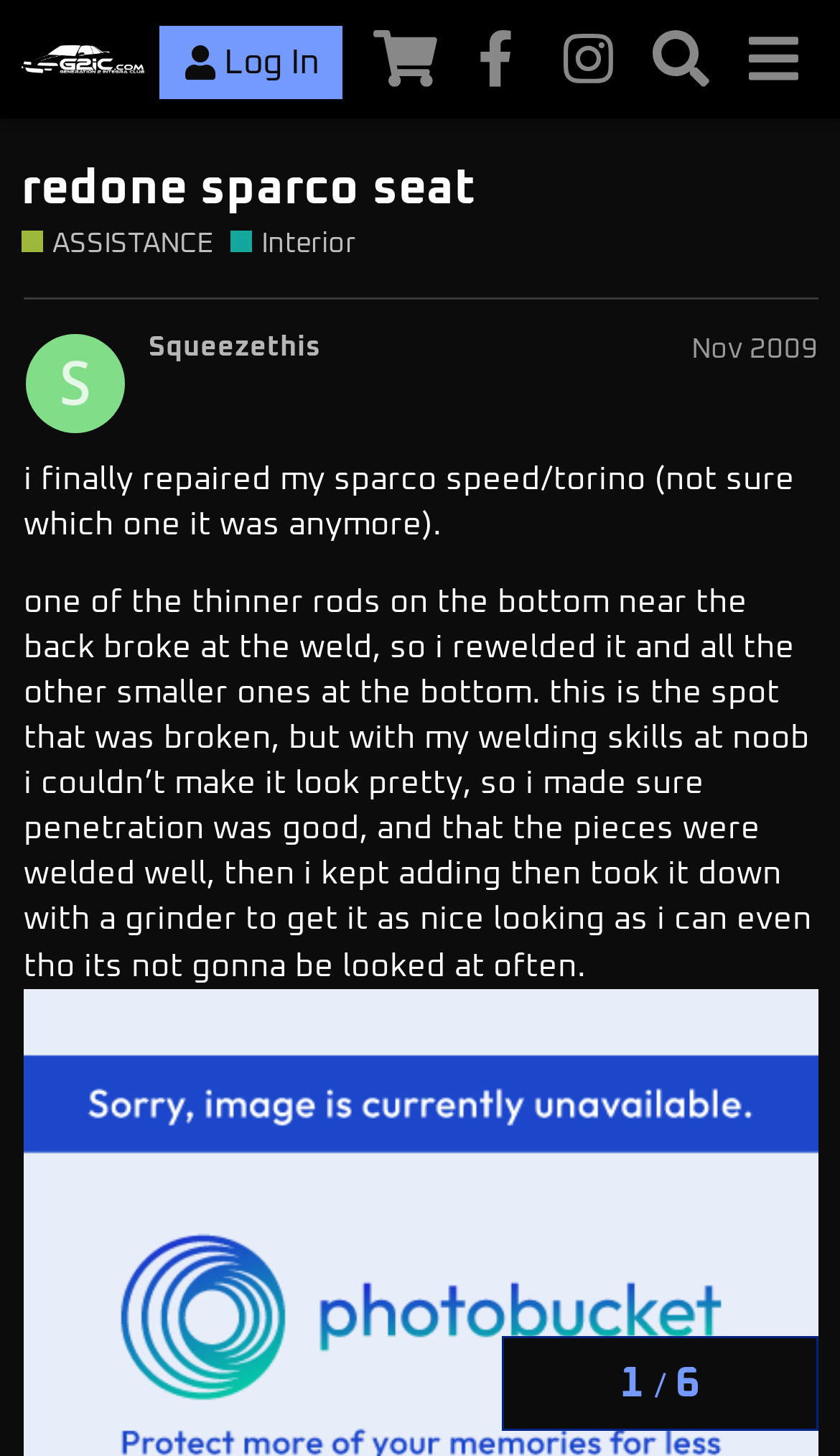Identify the first-level heading on the webpage and generate its text content.

redone sparco seat